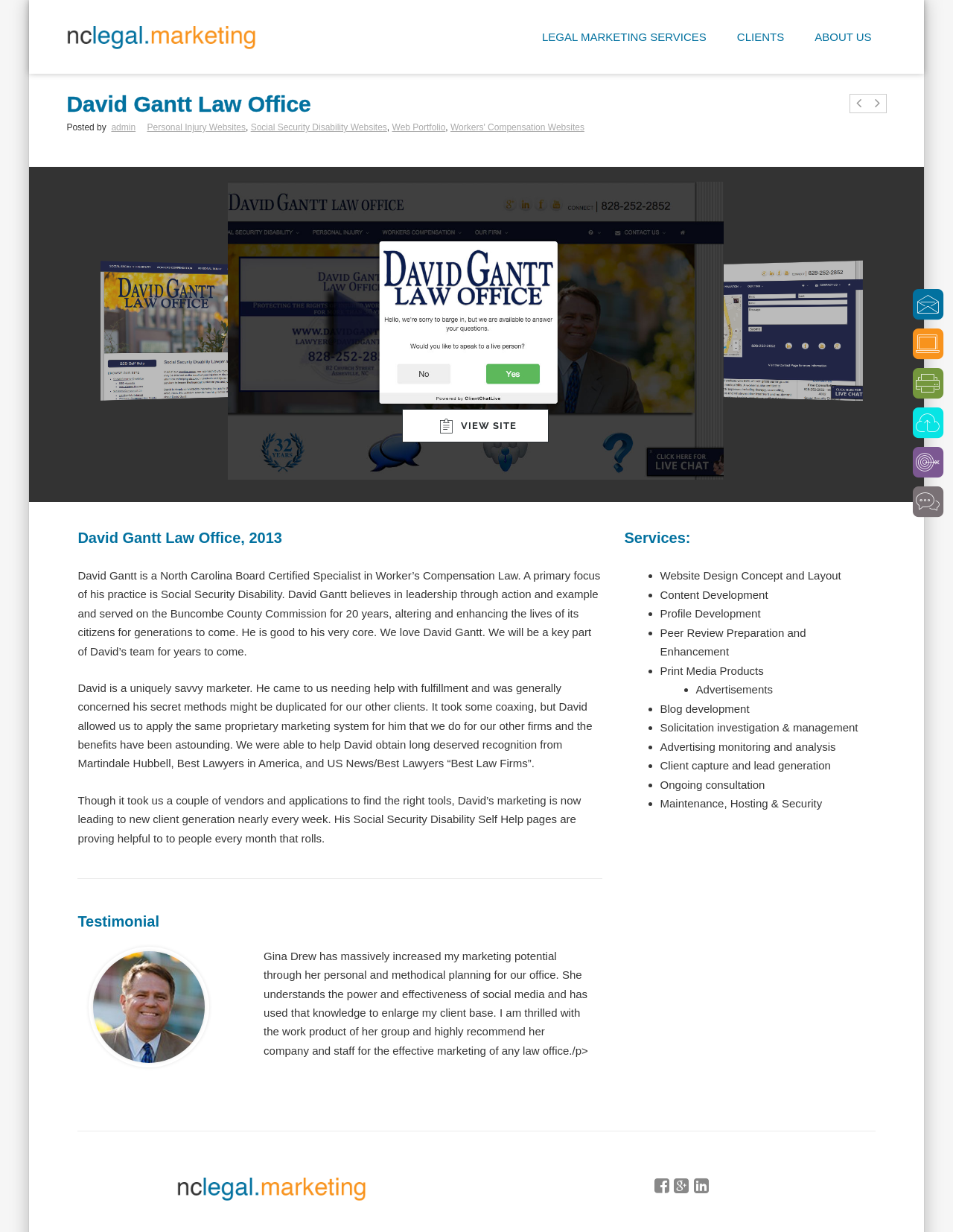Write an exhaustive caption that covers the webpage's main aspects.

The webpage is about NC Legal Marketing for David Gantt Law Office. At the top, there are five social media links aligned horizontally, each represented by an icon. Below these links, there is a heading that reads "An Insider's Approach to Legal Marketing" with an image and a link to the same title. 

To the right of the heading, there are three links: "LEGAL MARKETING SERVICES", "CLIENTS", and "ABOUT US". 

The main content of the webpage is divided into sections. The first section has a heading "David Gantt Law Office" and a brief description of David Gantt, a North Carolina Board Certified Specialist in Worker’s Compensation Law. 

Below this section, there are several links to different types of websites, including Personal Injury Websites, Social Security Disability Websites, and Web Portfolio. 

The next section has a heading "David Gantt Law Office, 2013" and a testimonial from Gina Drew, praising the marketing services provided to David Gantt Law Office. 

Following this, there is a section with a heading "Services:" that lists various services offered, including Website Design Concept and Layout, Content Development, Profile Development, and others. 

At the bottom of the page, there is a logo and three social media links.